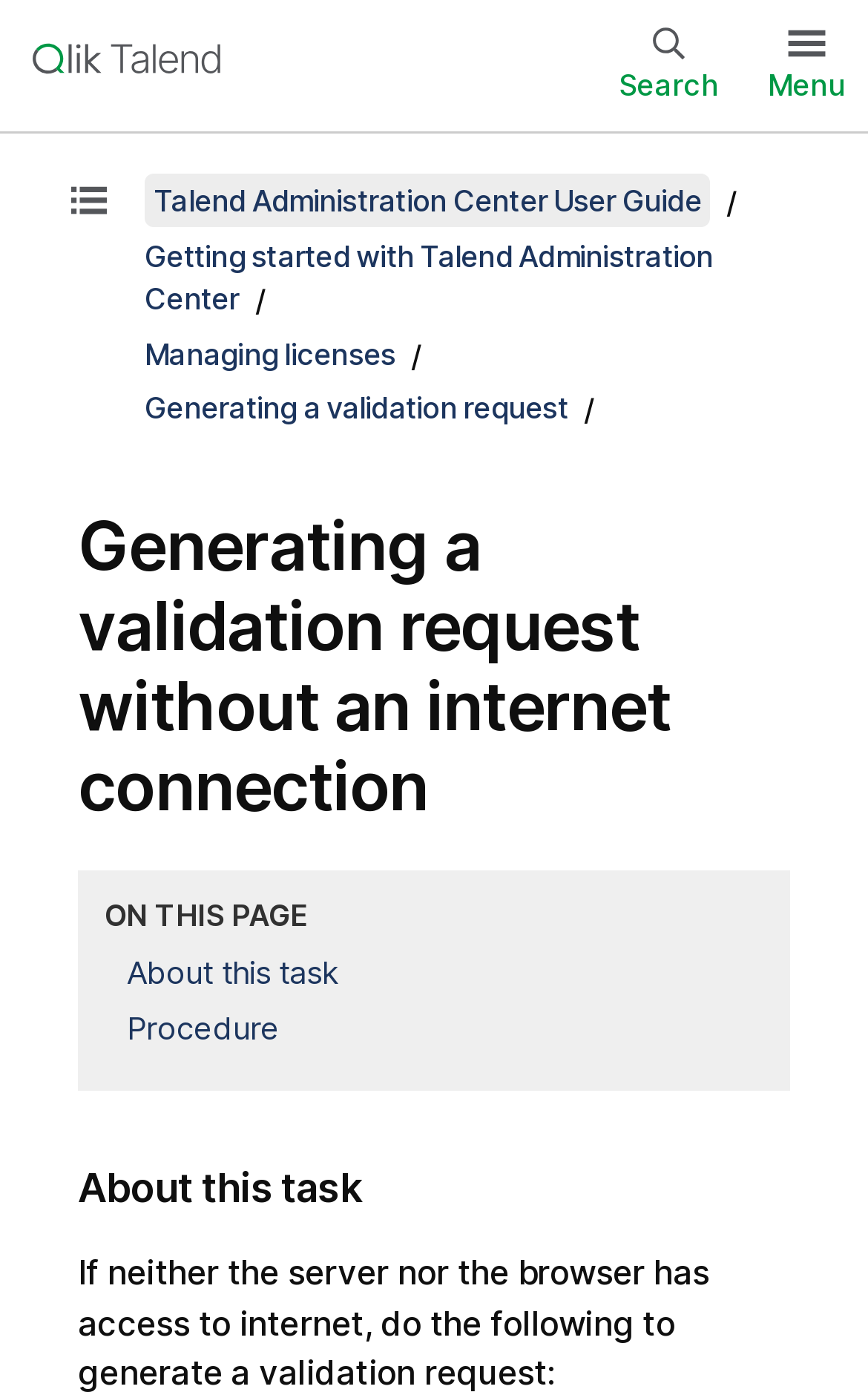What is the first link in the breadcrumb navigation?
Answer with a single word or short phrase according to what you see in the image.

Talend Administration Center User Guide